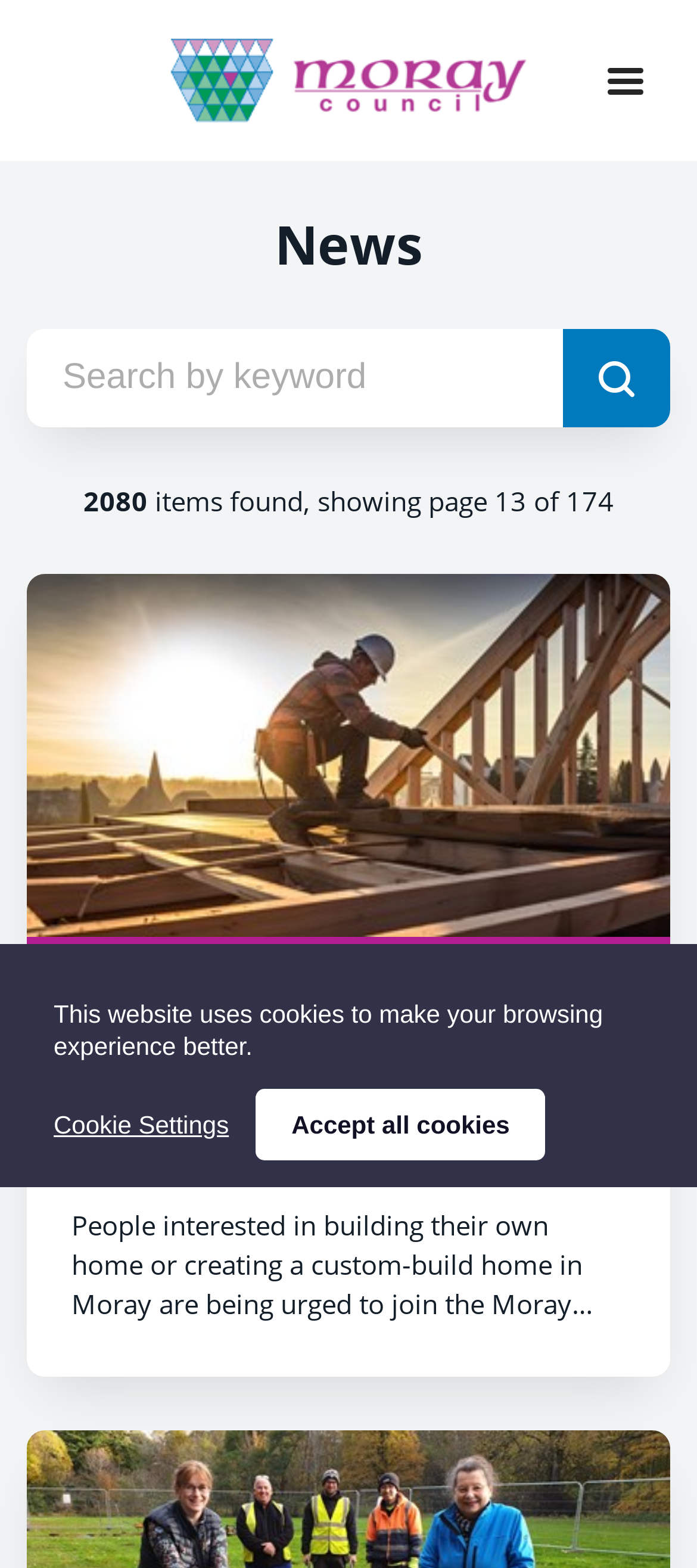What is the current page number?
Based on the content of the image, thoroughly explain and answer the question.

I found the answer by looking at the StaticText element with the text 'items found, showing page 13 of 174' which indicates the current page number.